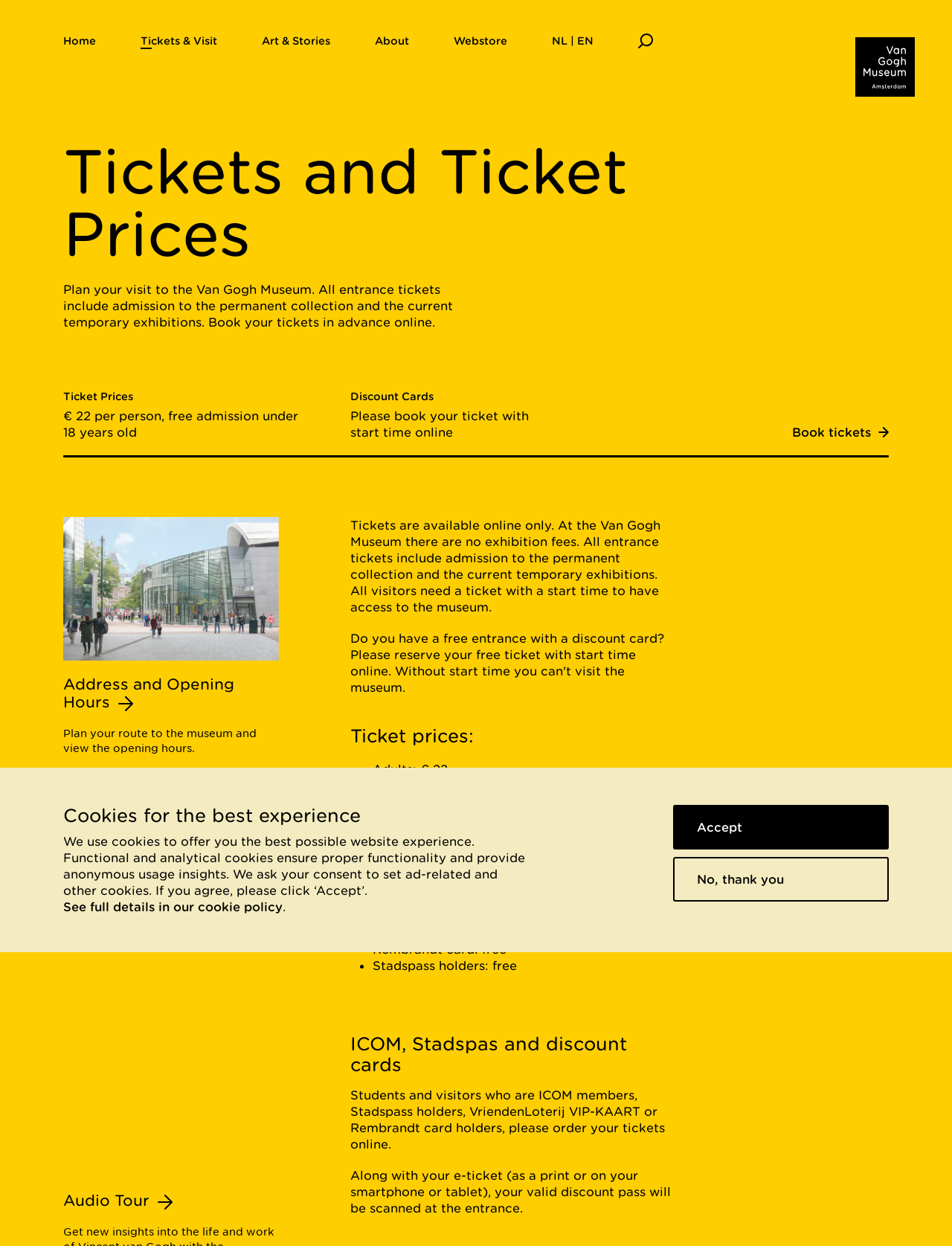Use one word or a short phrase to answer the question provided: 
What is the purpose of the audio tour?

Not mentioned